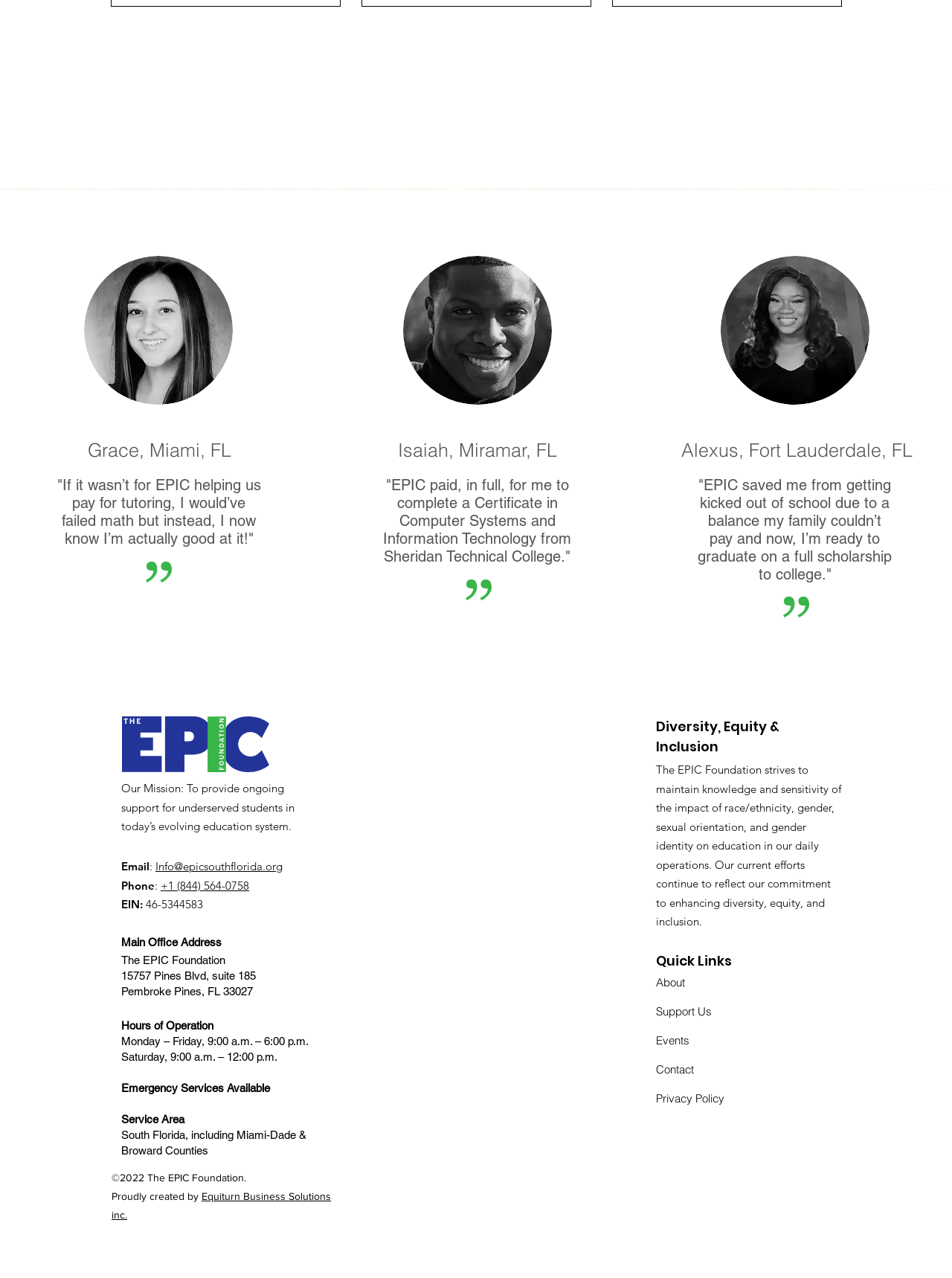Find the bounding box coordinates for the area that should be clicked to accomplish the instruction: "Click 'MAKE A DIFFERENCE'".

[0.214, 0.031, 0.486, 0.068]